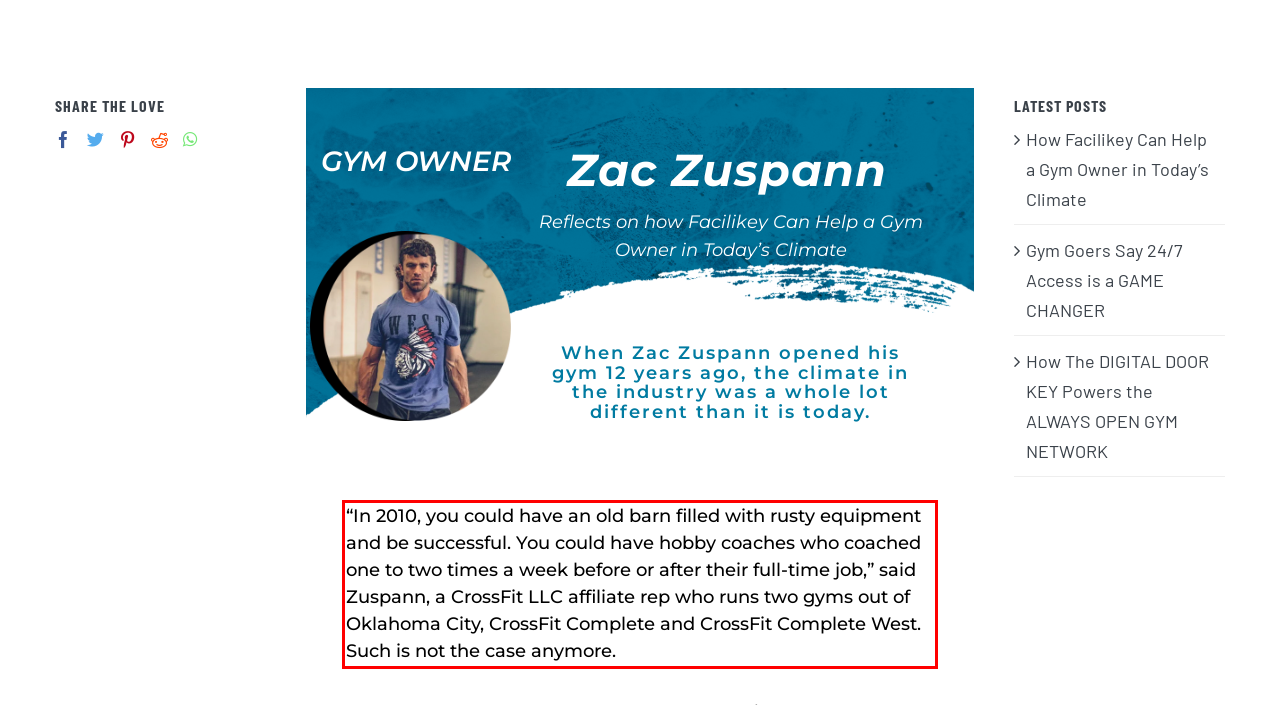You have a screenshot of a webpage, and there is a red bounding box around a UI element. Utilize OCR to extract the text within this red bounding box.

“In 2010, you could have an old barn filled with rusty equipment and be successful. You could have hobby coaches who coached one to two times a week before or after their full-time job,” said Zuspann, a CrossFit LLC affiliate rep who runs two gyms out of Oklahoma City, CrossFit Complete and CrossFit Complete West. Such is not the case anymore.